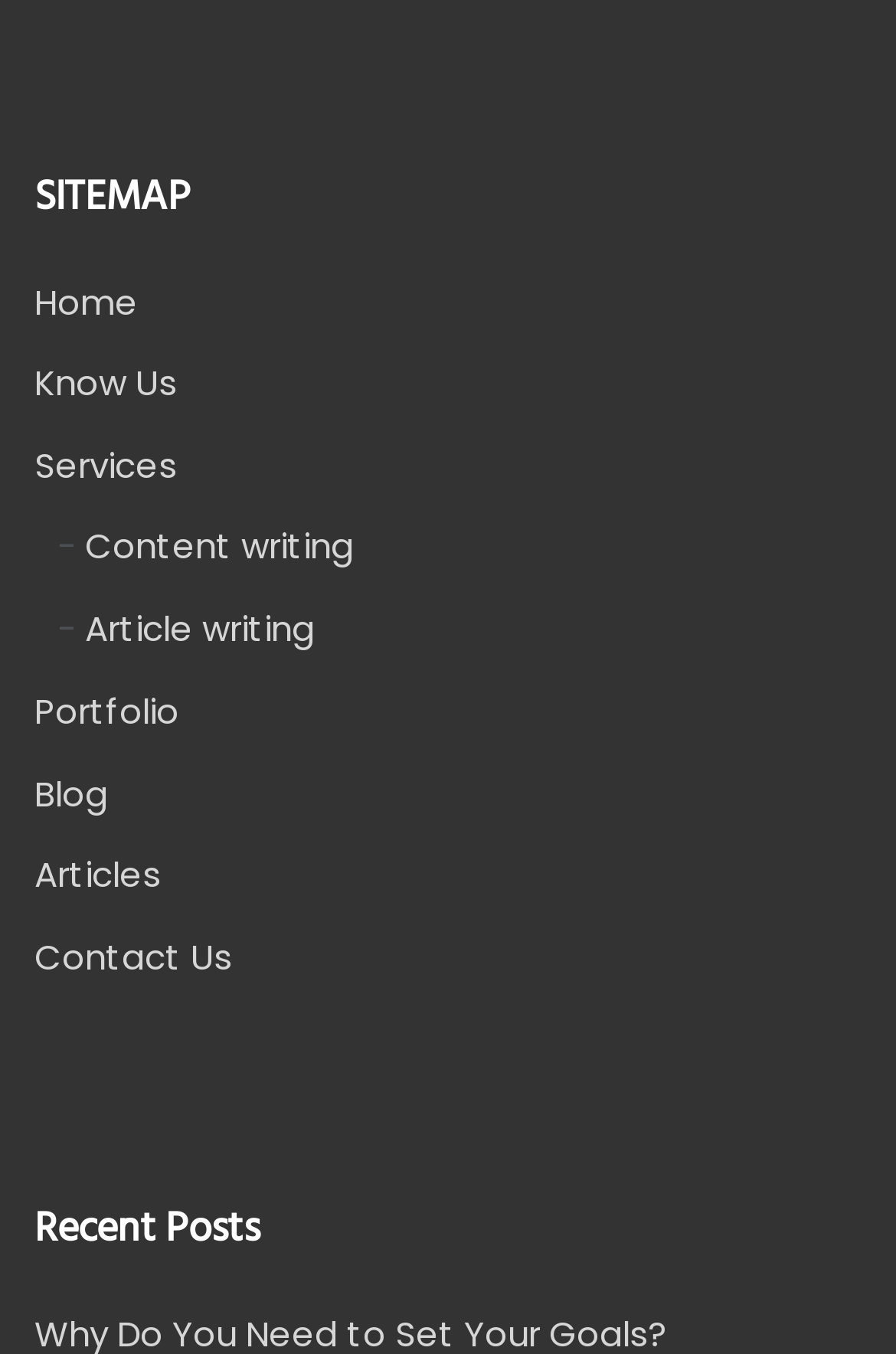How many headings are there on the webpage?
Examine the image and give a concise answer in one word or a short phrase.

2